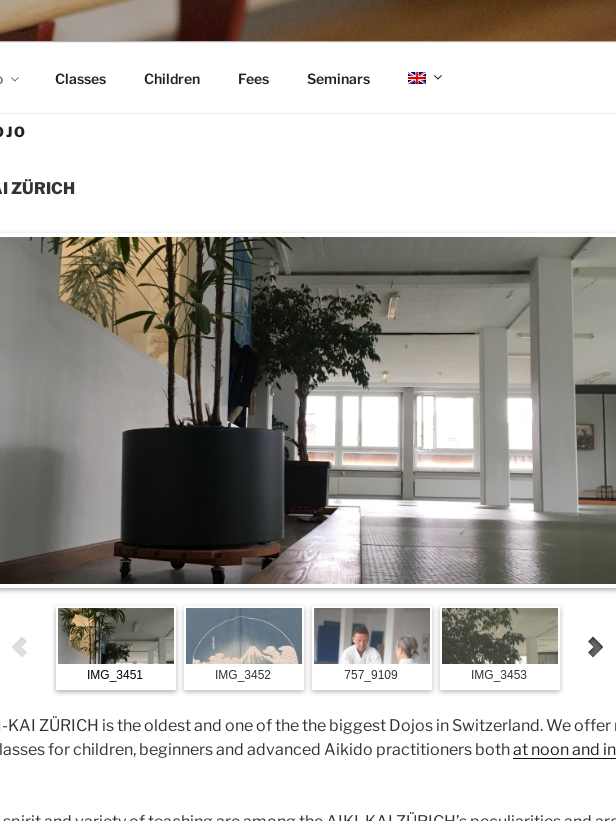Using the information from the screenshot, answer the following question thoroughly:
What is the purpose of the large windows?

The large windows in the background of the image are designed to allow natural light to flood the dojo, creating a bright and airy atmosphere that is conducive to martial arts training and practice.